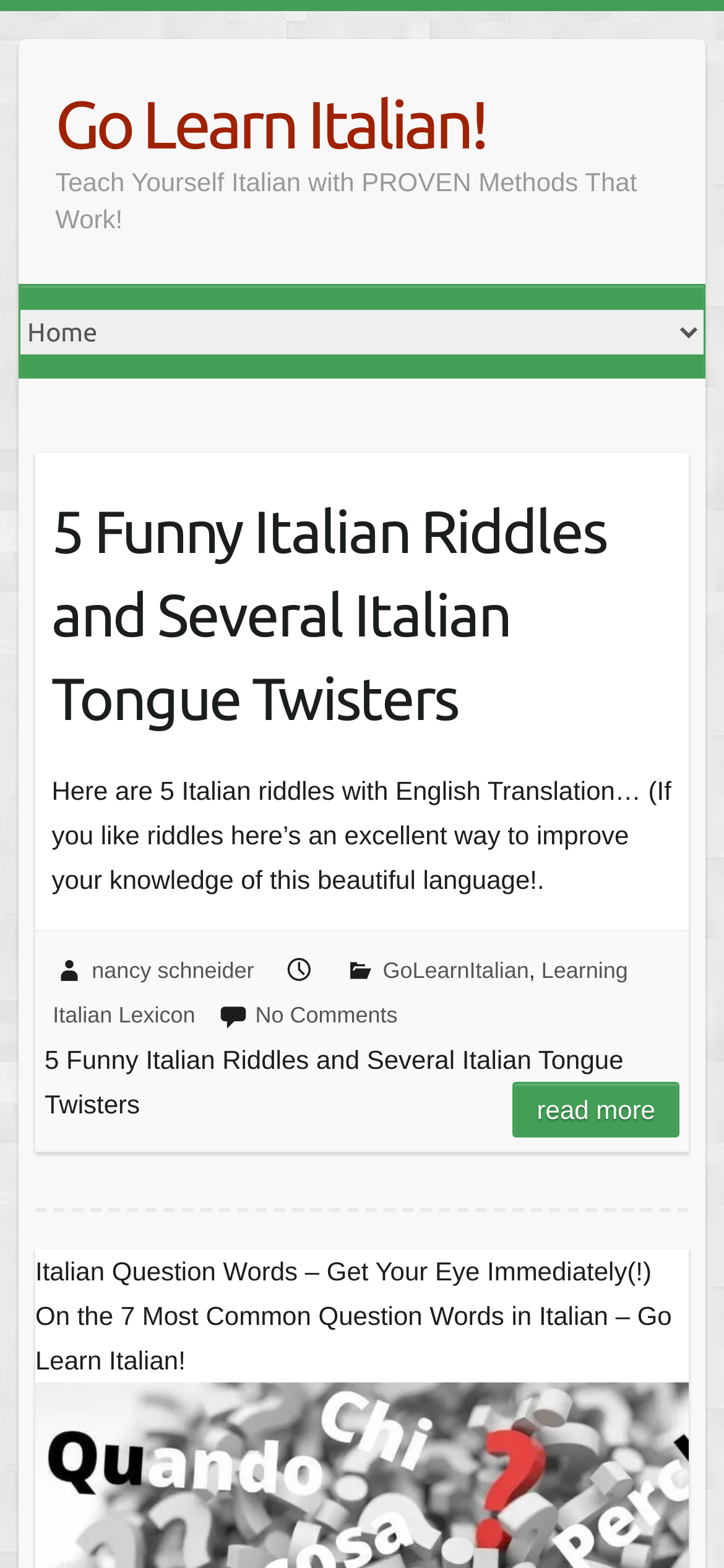Can you determine the main header of this webpage?

Go Learn Italian!